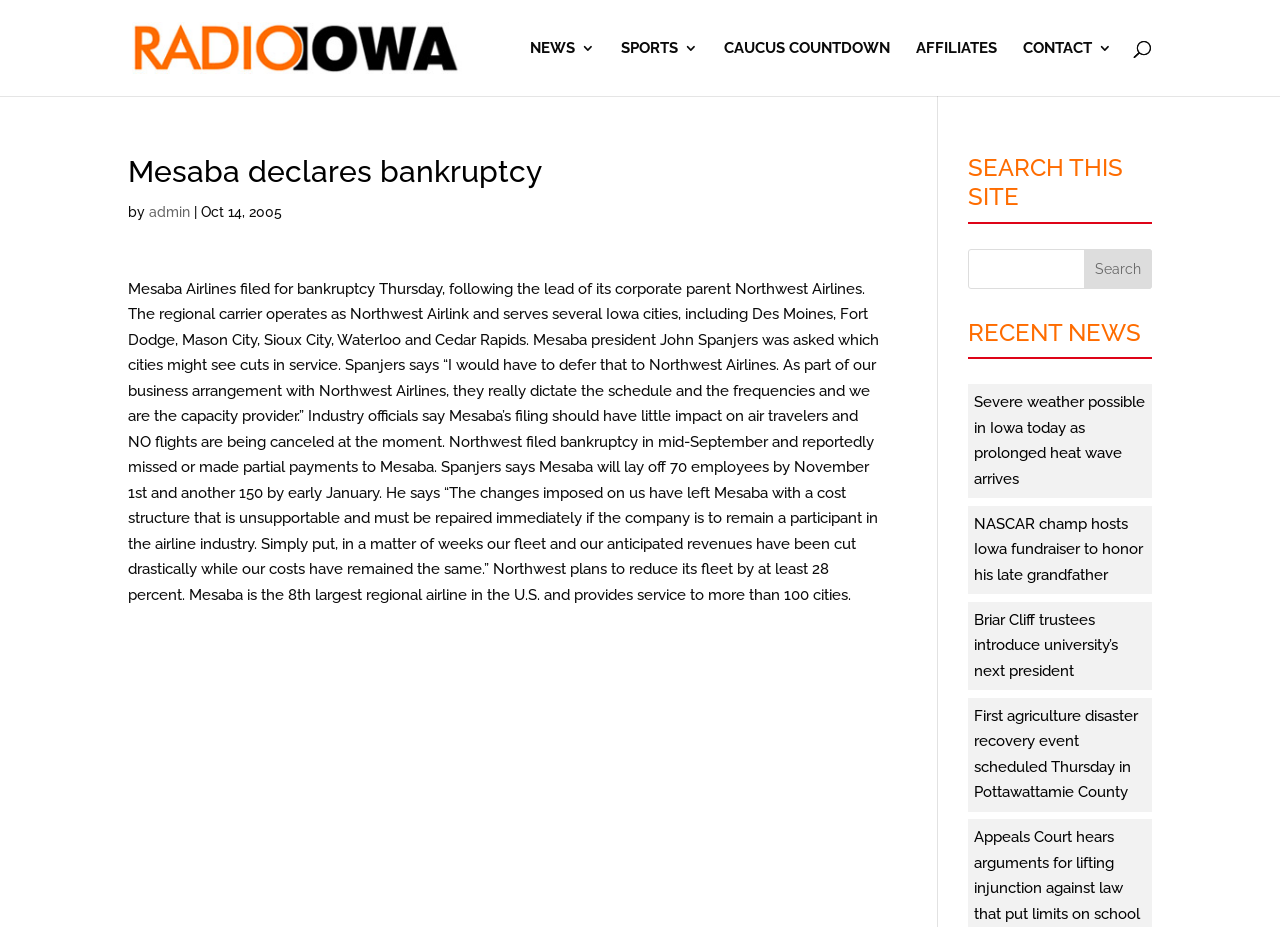Locate the bounding box coordinates of the area you need to click to fulfill this instruction: 'Read news about Mesaba declares bankruptcy'. The coordinates must be in the form of four float numbers ranging from 0 to 1: [left, top, right, bottom].

[0.1, 0.166, 0.689, 0.216]